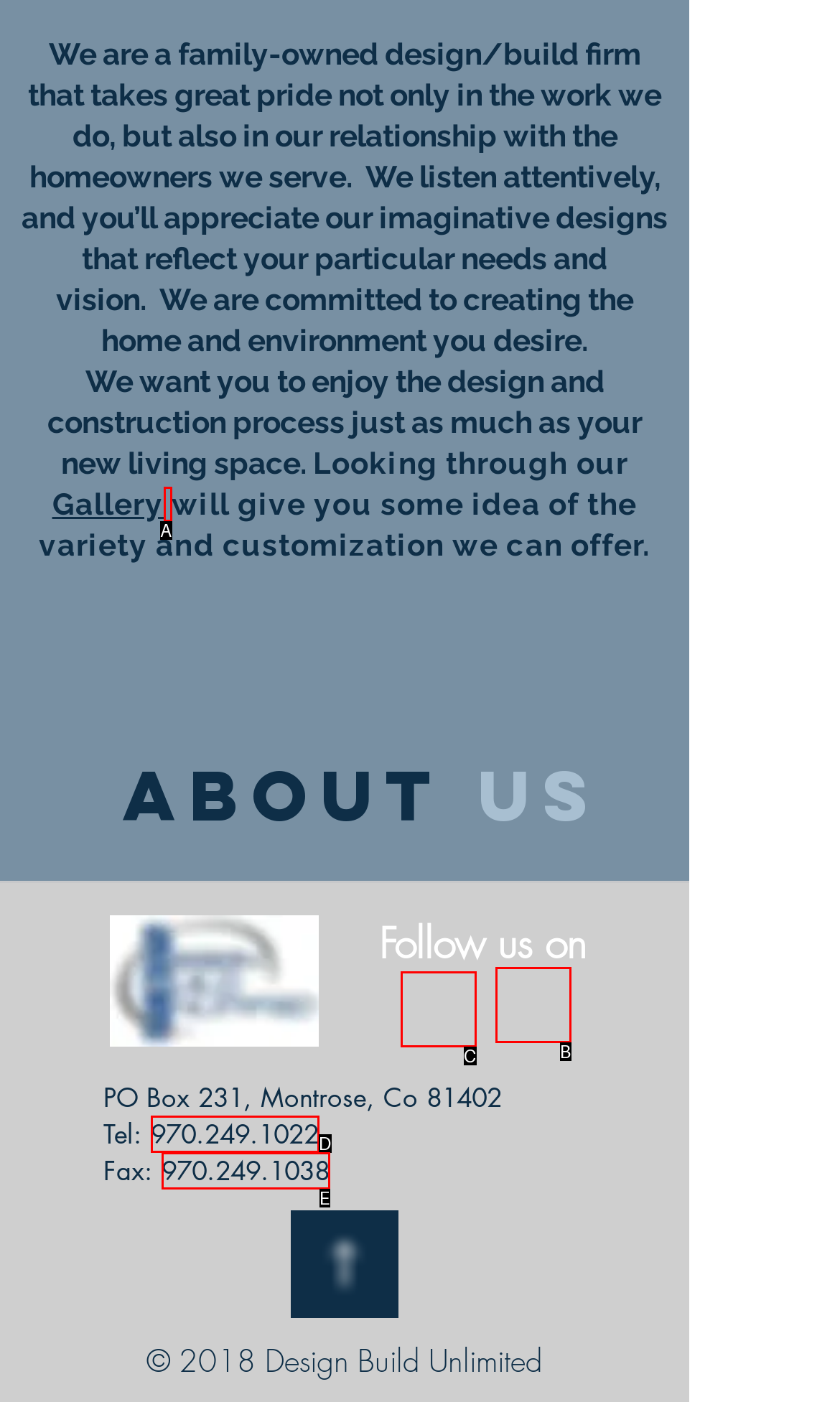Select the HTML element that corresponds to the description: aria-label="Black Facebook Icon". Answer with the letter of the matching option directly from the choices given.

C